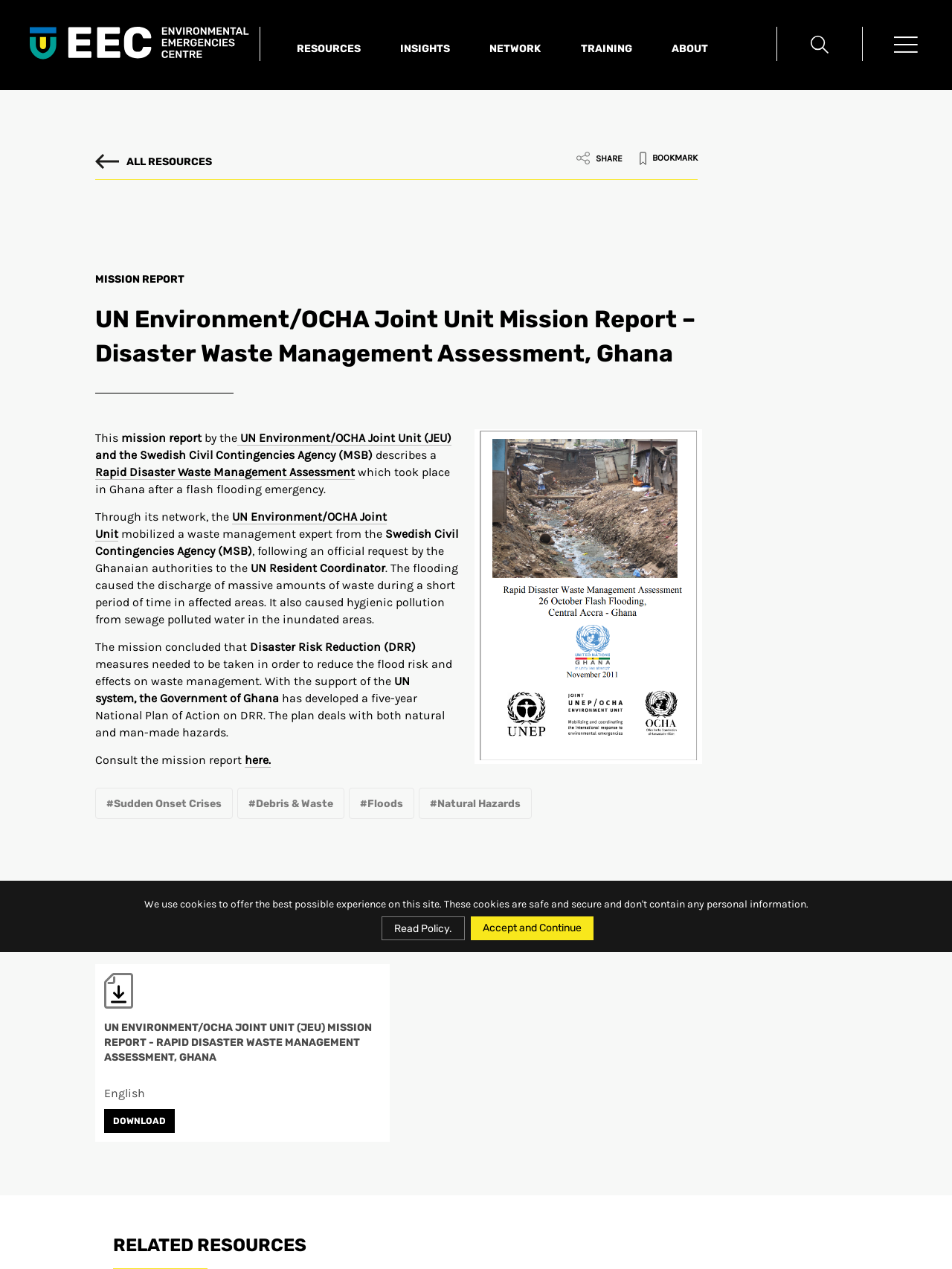Locate the bounding box coordinates of the area that needs to be clicked to fulfill the following instruction: "Share the mission report". The coordinates should be in the format of four float numbers between 0 and 1, namely [left, top, right, bottom].

[0.605, 0.113, 0.654, 0.137]